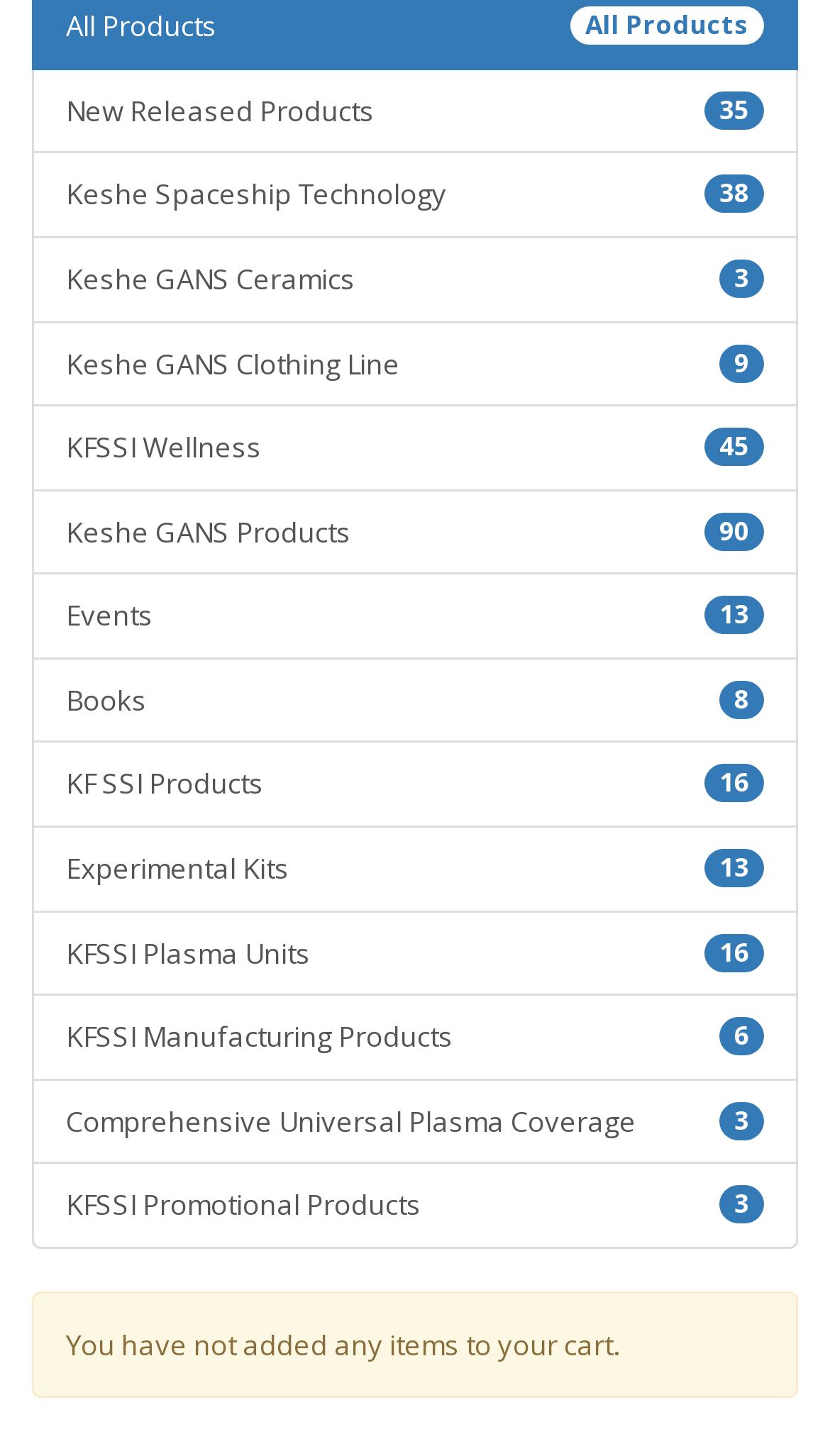Please determine the bounding box coordinates of the area that needs to be clicked to complete this task: 'Check KFSSI Wellness'. The coordinates must be four float numbers between 0 and 1, formatted as [left, top, right, bottom].

[0.038, 0.278, 0.962, 0.337]